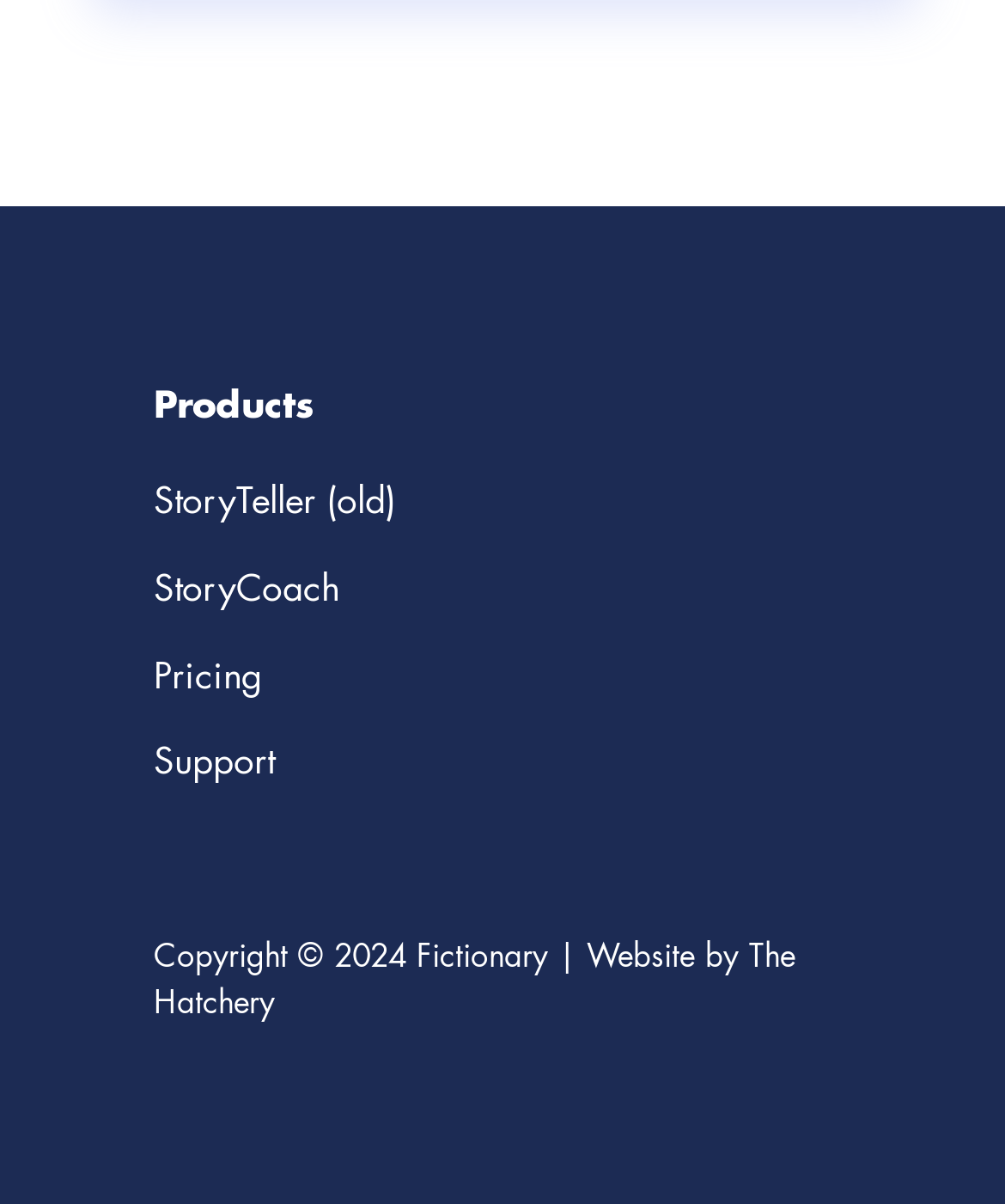Find the bounding box coordinates for the area that should be clicked to accomplish the instruction: "check Pricing".

[0.153, 0.548, 0.26, 0.578]